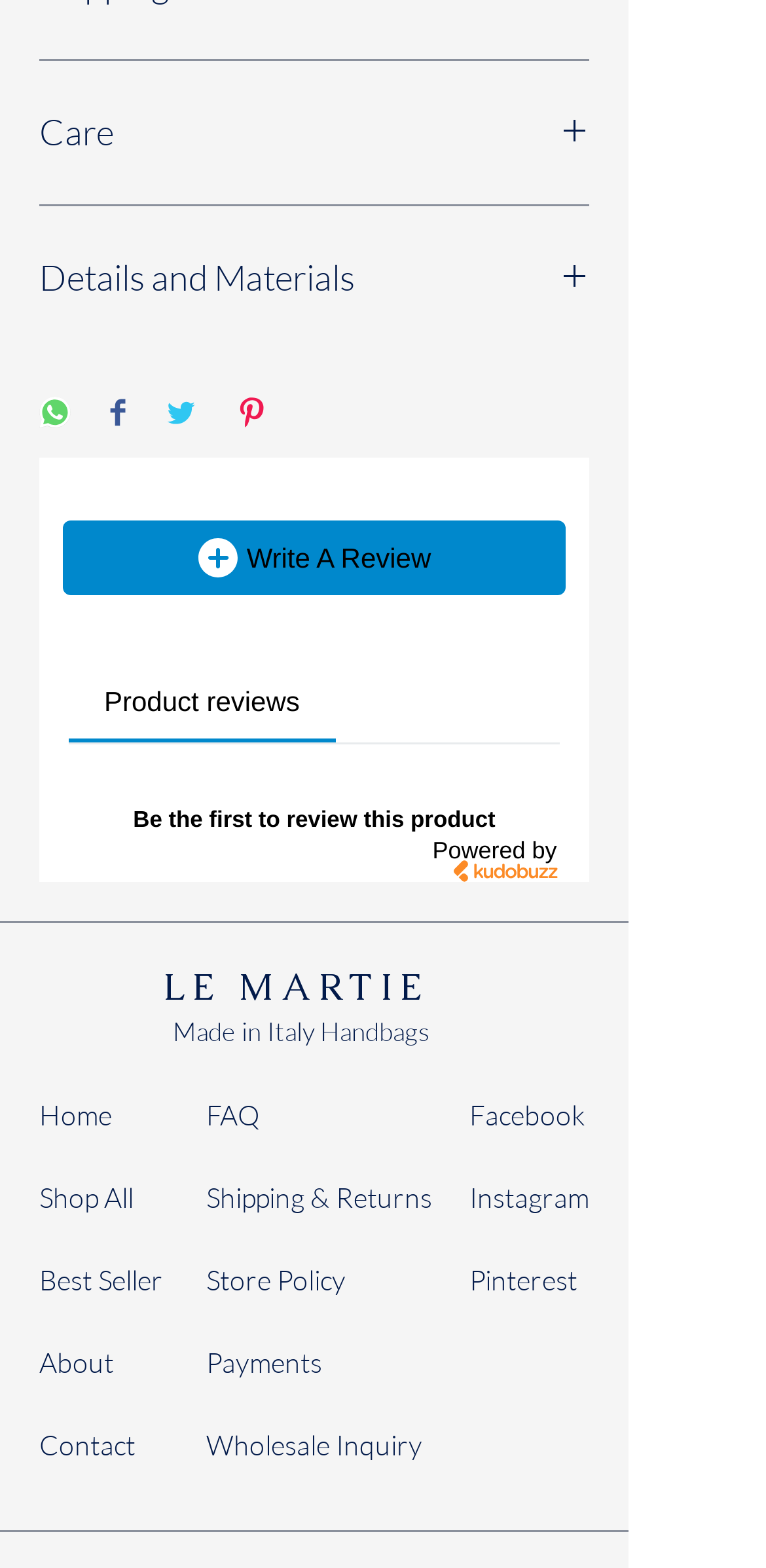Find the bounding box coordinates of the UI element according to this description: "Shipping & Returns".

[0.269, 0.739, 0.564, 0.761]